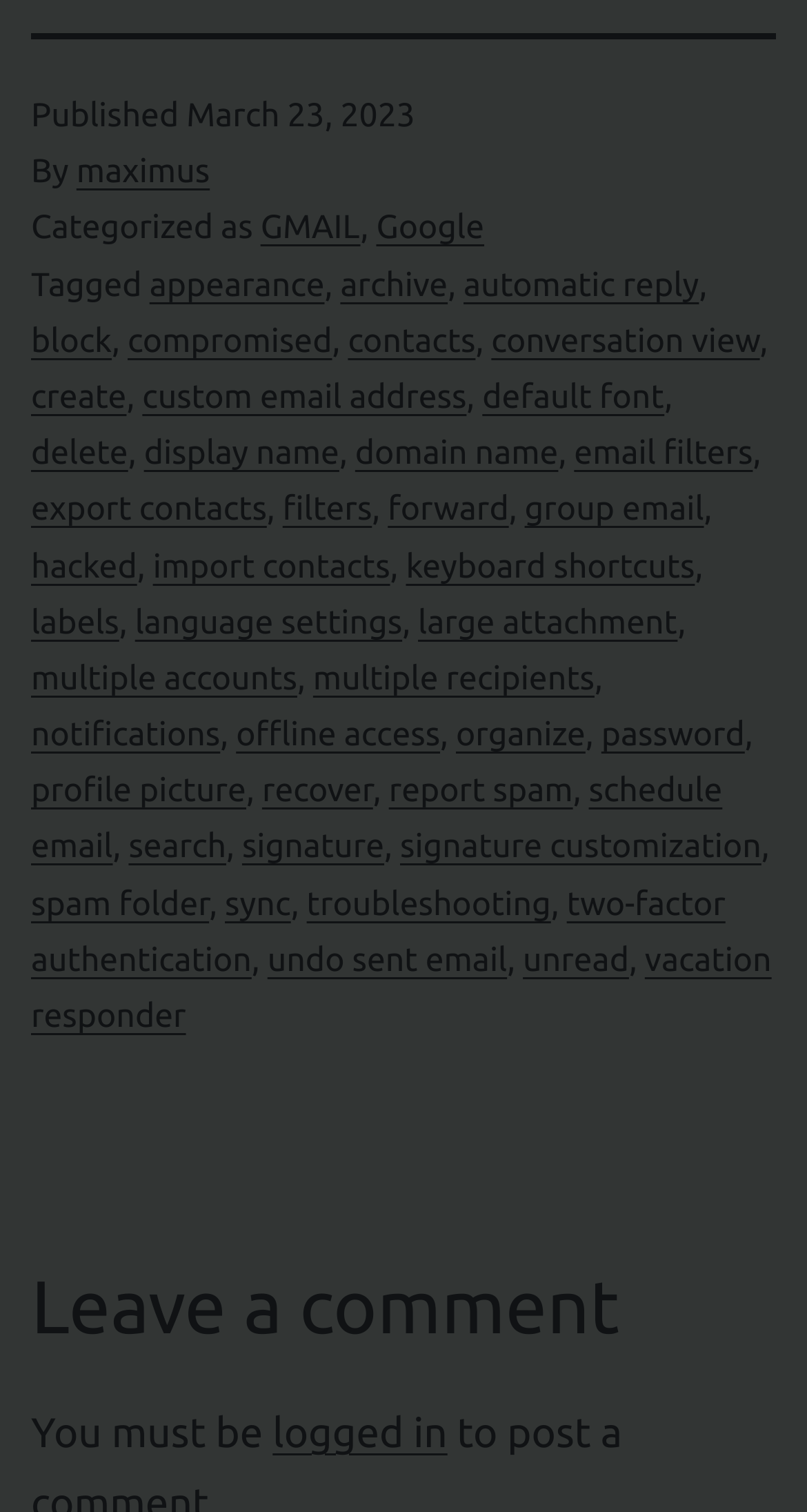How many links are in the footer?
Provide a well-explained and detailed answer to the question.

I counted the number of link elements in the footer section of the webpage, which starts from the 'Published' text and ends at the 'vacation responder' link. There are 31 links in total.